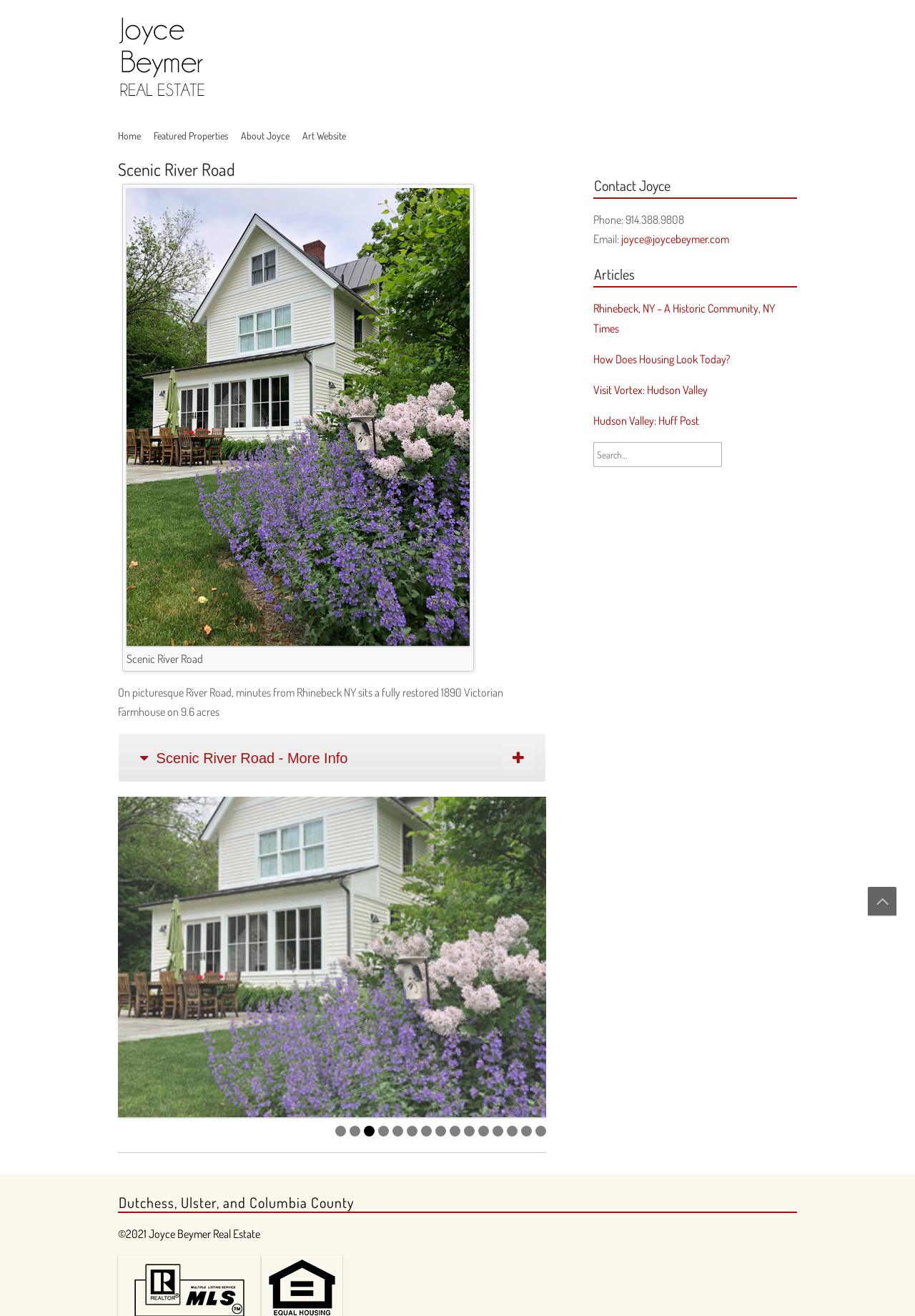Please find and generate the text of the main heading on the webpage.

Scenic River Road